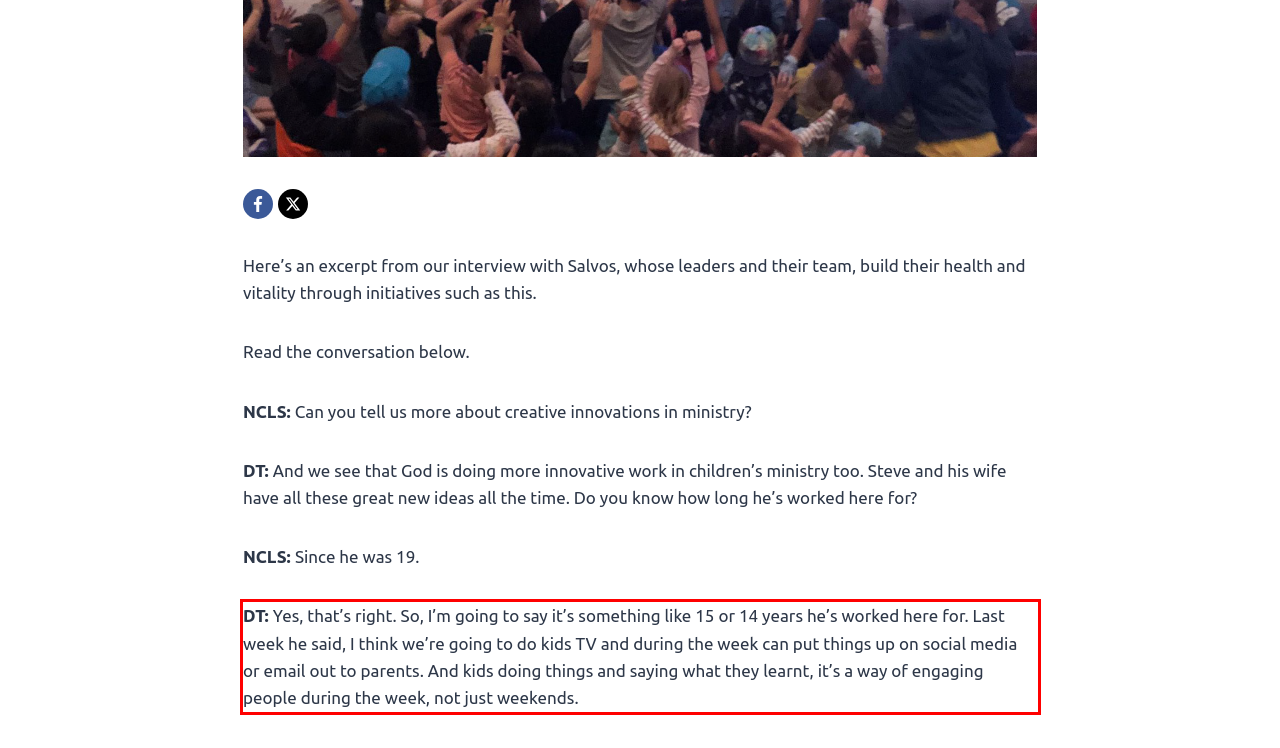From the provided screenshot, extract the text content that is enclosed within the red bounding box.

DT: Yes, that’s right. So, I’m going to say it’s something like 15 or 14 years he’s worked here for. Last week he said, I think we’re going to do kids TV and during the week can put things up on social media or email out to parents. And kids doing things and saying what they learnt, it’s a way of engaging people during the week, not just weekends.